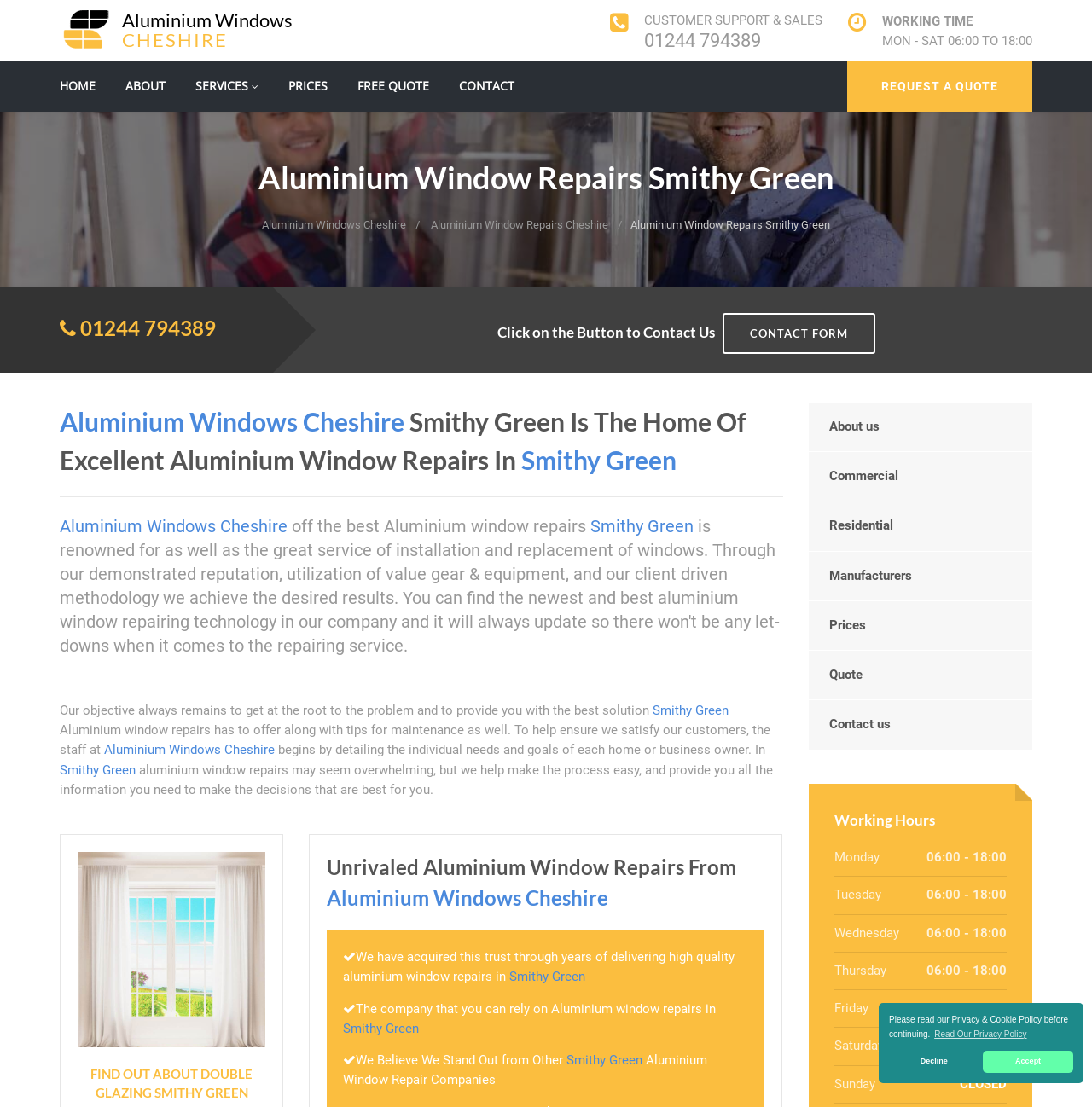Specify the bounding box coordinates of the area to click in order to follow the given instruction: "Click on the 'REQUEST A QUOTE' button."

[0.776, 0.054, 0.945, 0.101]